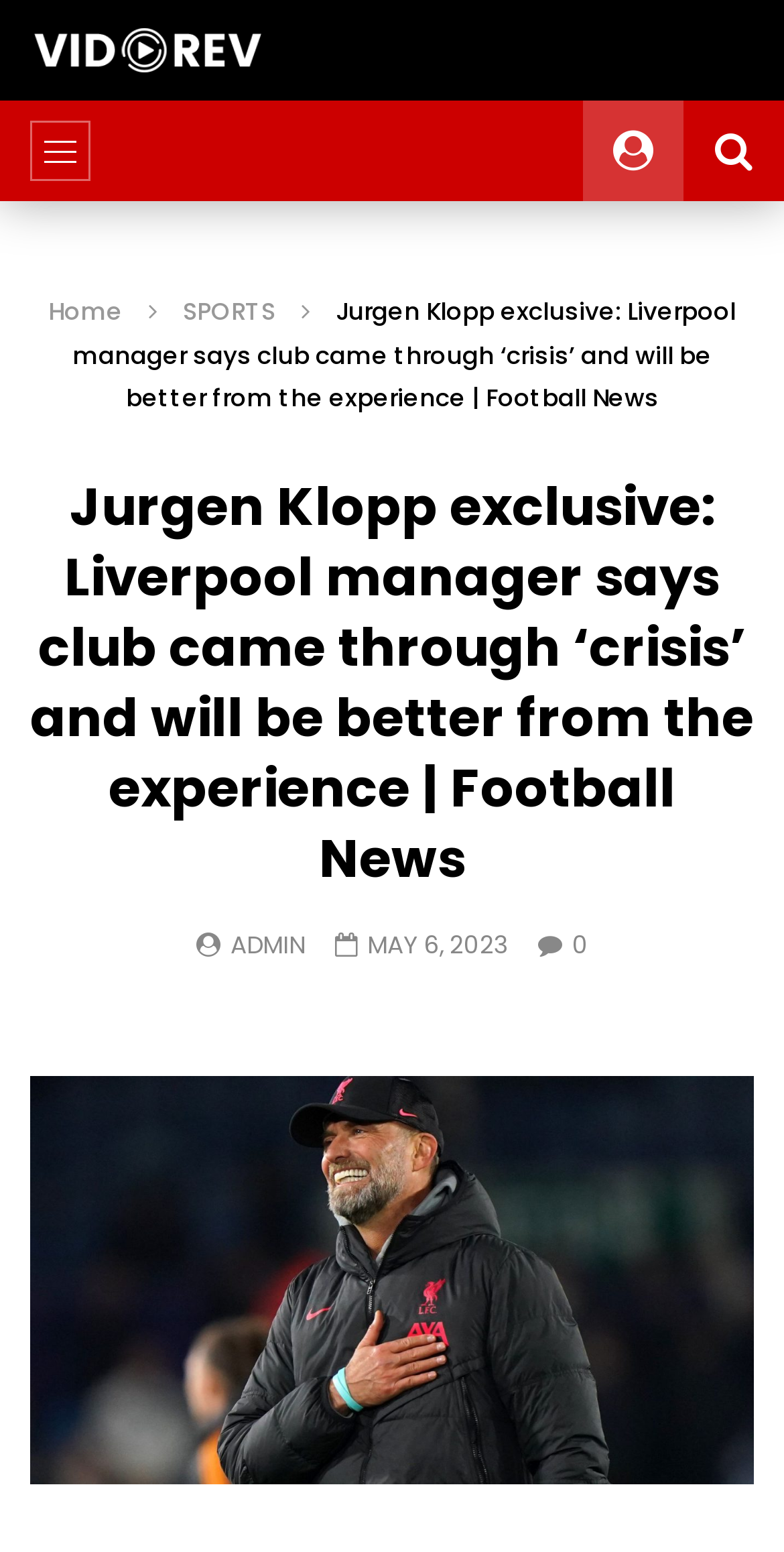Can you give a detailed response to the following question using the information from the image? What is the date mentioned in the article?

I found the answer by looking at the time element which contains the text 'MAY 6, 2023'. This text is located within a time element, indicating that it is a date mentioned in the article.